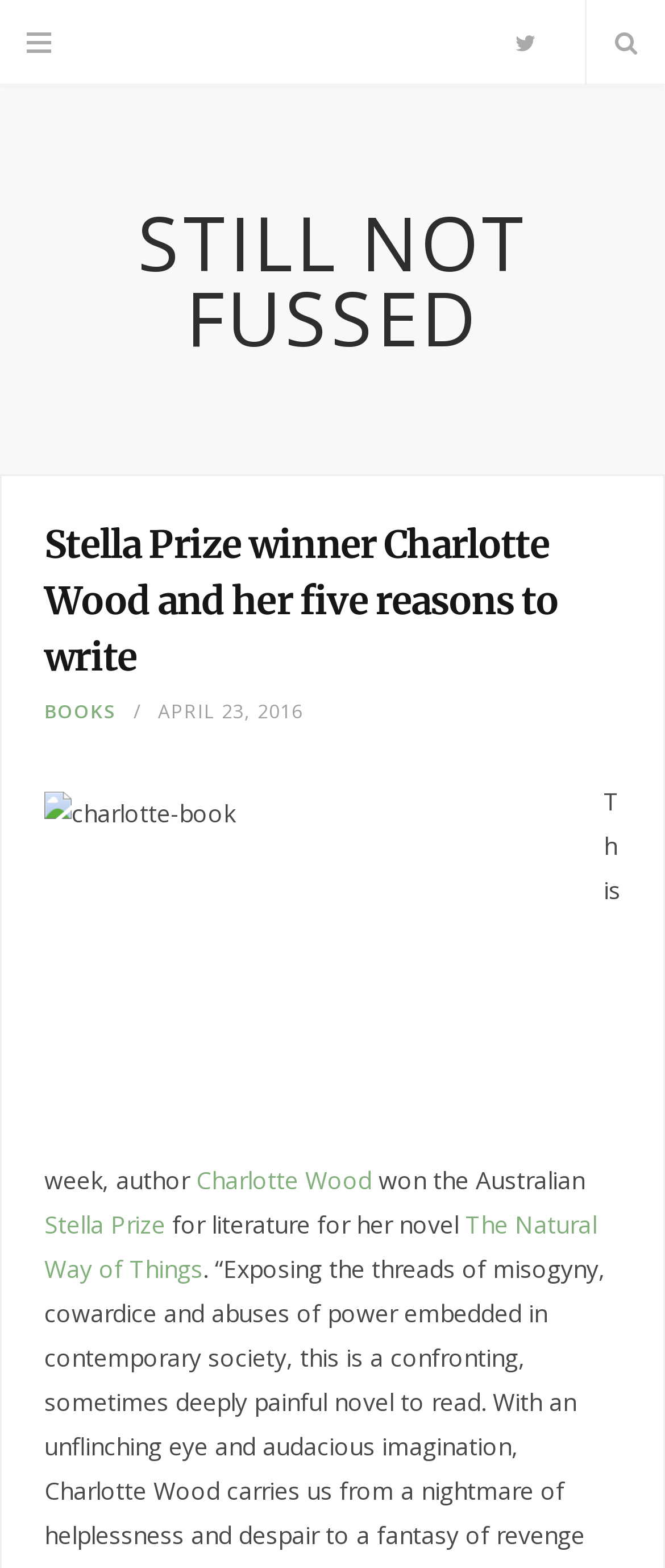Describe every aspect of the webpage comprehensively.

The webpage is about author Charlotte Wood, who has won the Australian Stella Prize for literature for her novel "The Natural Way of Things". At the top left corner, there is a small icon, and at the top right corner, there are three icons, including a Twitter icon. Below these icons, the title "STILL NOT FUSSED" is prominently displayed. 

Under the title, there is a header section that contains the main title "Stella Prize winner Charlotte Wood and her five reasons to write". To the right of the header, there is a "BOOKS" link. Below the header, there is a timestamp "APRIL 23, 2016". 

On the left side of the page, there is a large image of Charlotte Wood's book. Next to the image, there is a paragraph of text that describes Charlotte Wood's achievement, including the links to her name, the Stella Prize, and her novel "The Natural Way of Things". The text states that Charlotte Wood won the Australian Stella Prize for literature for her novel.